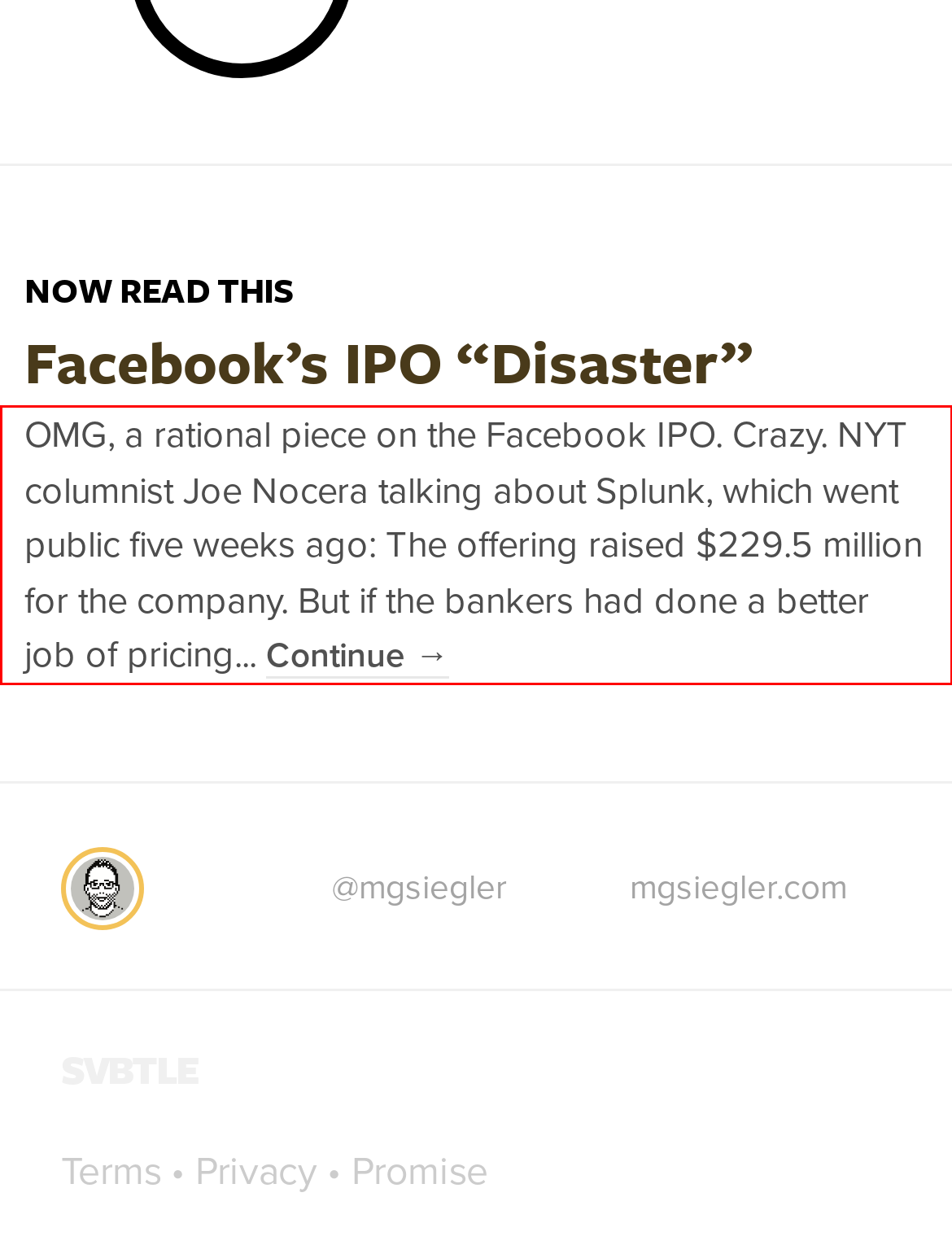Please extract the text content from the UI element enclosed by the red rectangle in the screenshot.

OMG, a rational piece on the Facebook IPO. Crazy. NYT columnist Joe Nocera talking about Splunk, which went public five weeks ago: The offering raised $229.5 million for the company. But if the bankers had done a better job of pricing... Continue →